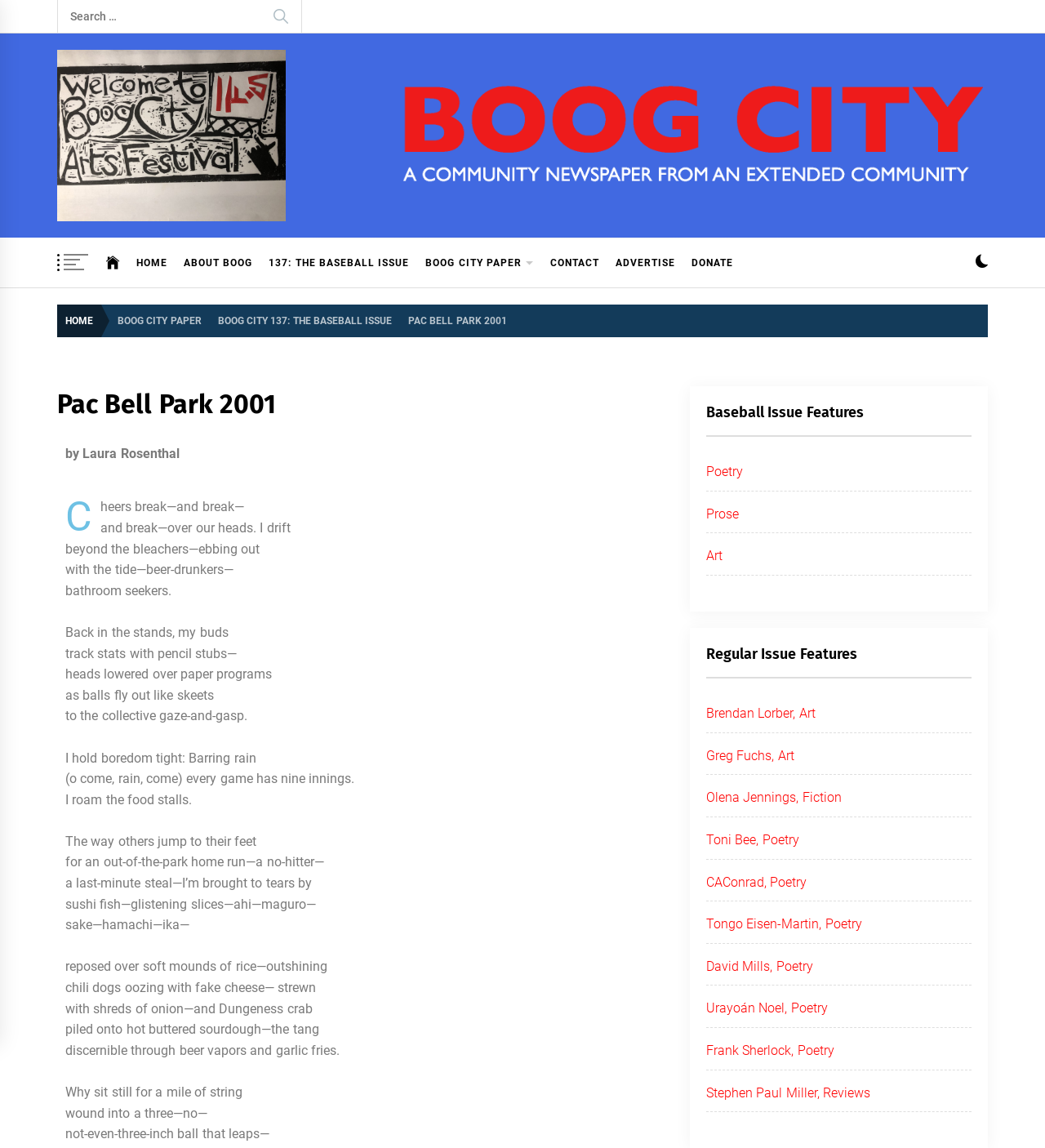Please specify the bounding box coordinates of the area that should be clicked to accomplish the following instruction: "Donate to Boog City". The coordinates should consist of four float numbers between 0 and 1, i.e., [left, top, right, bottom].

[0.654, 0.208, 0.709, 0.25]